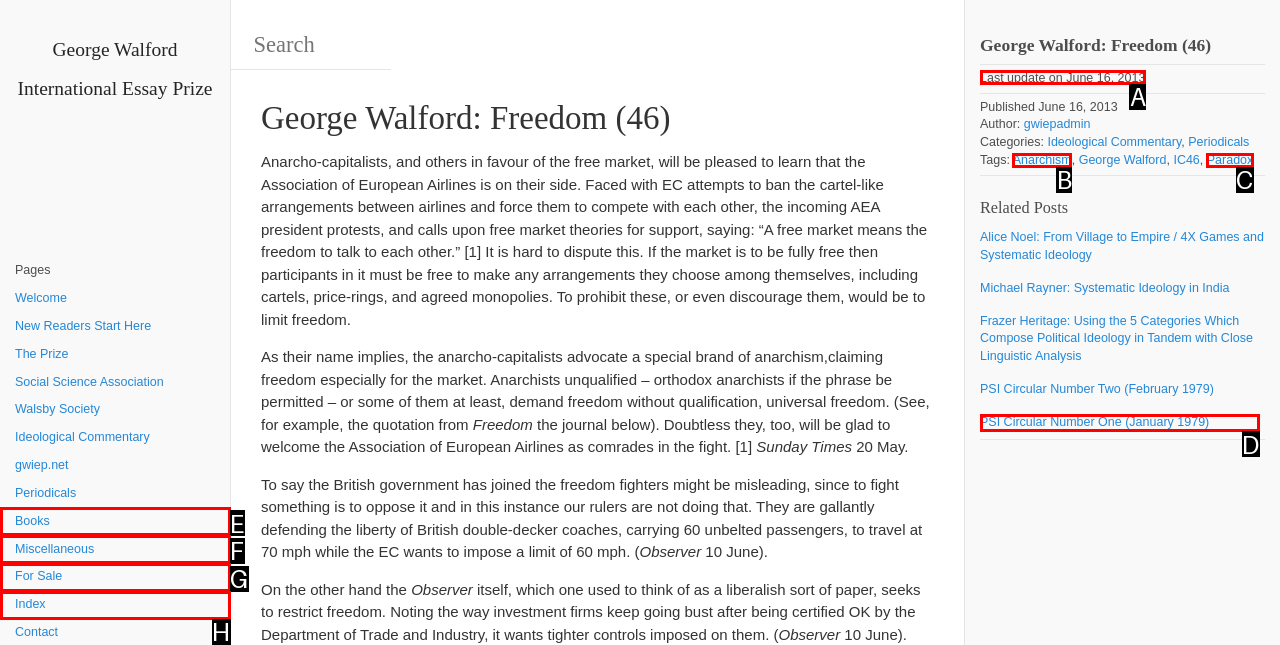Identify which HTML element to click to fulfill the following task: Check the last update date. Provide your response using the letter of the correct choice.

A